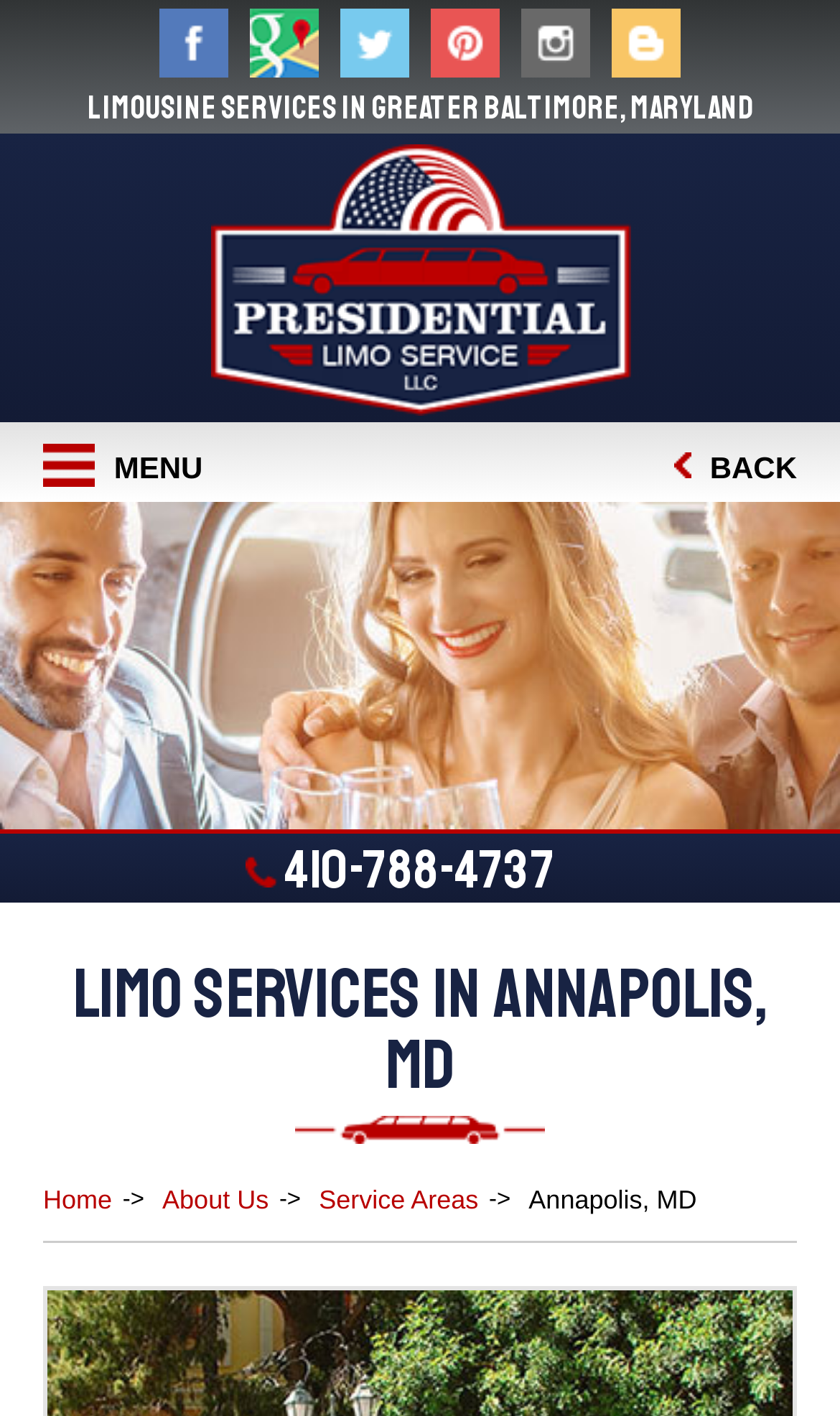Identify the bounding box coordinates for the element you need to click to achieve the following task: "Show Menu". The coordinates must be four float values ranging from 0 to 1, formatted as [left, top, right, bottom].

[0.0, 0.298, 0.293, 0.354]